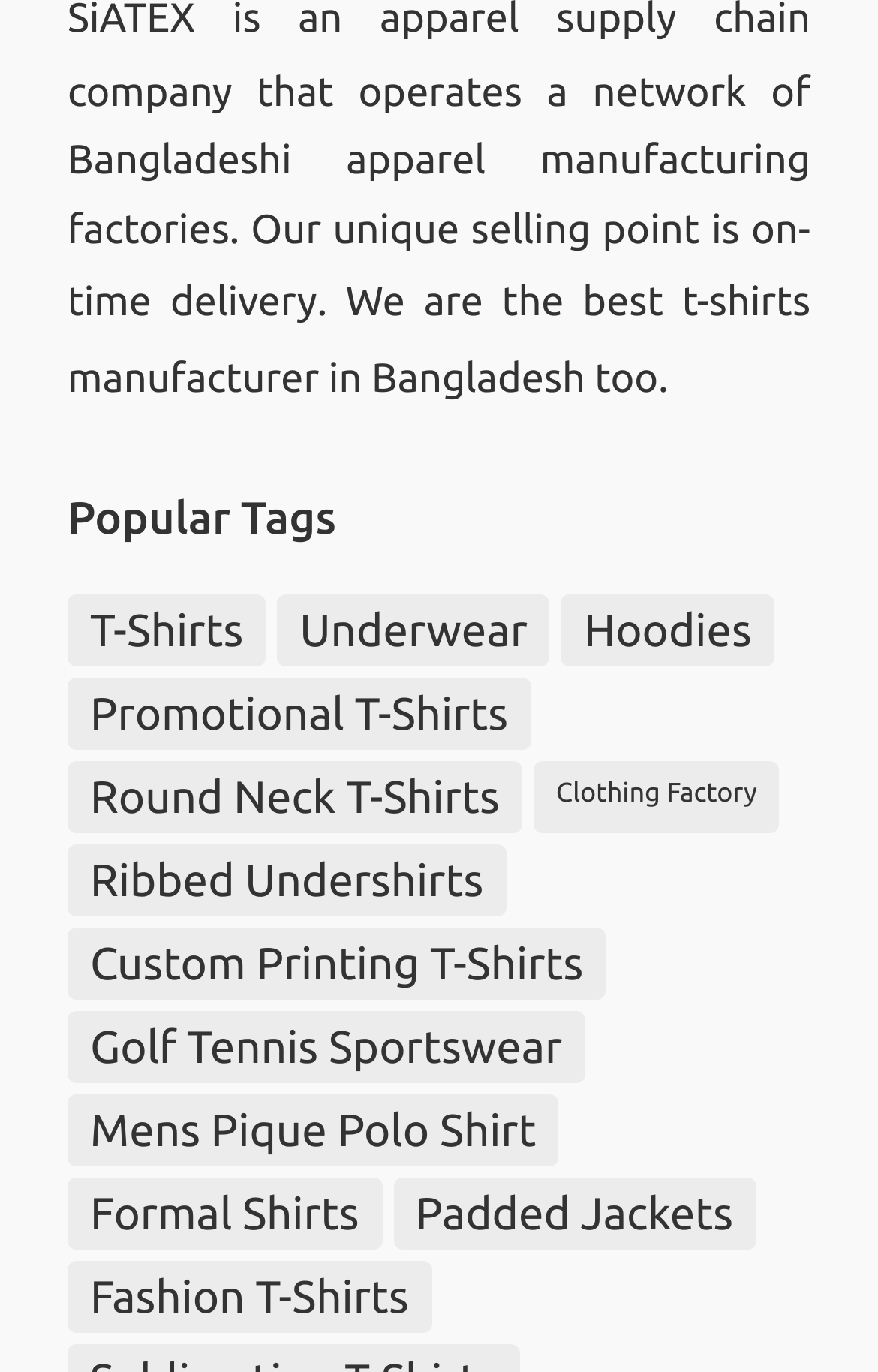What is the country mentioned in the first line of text?
Look at the image and respond with a single word or a short phrase.

Germany